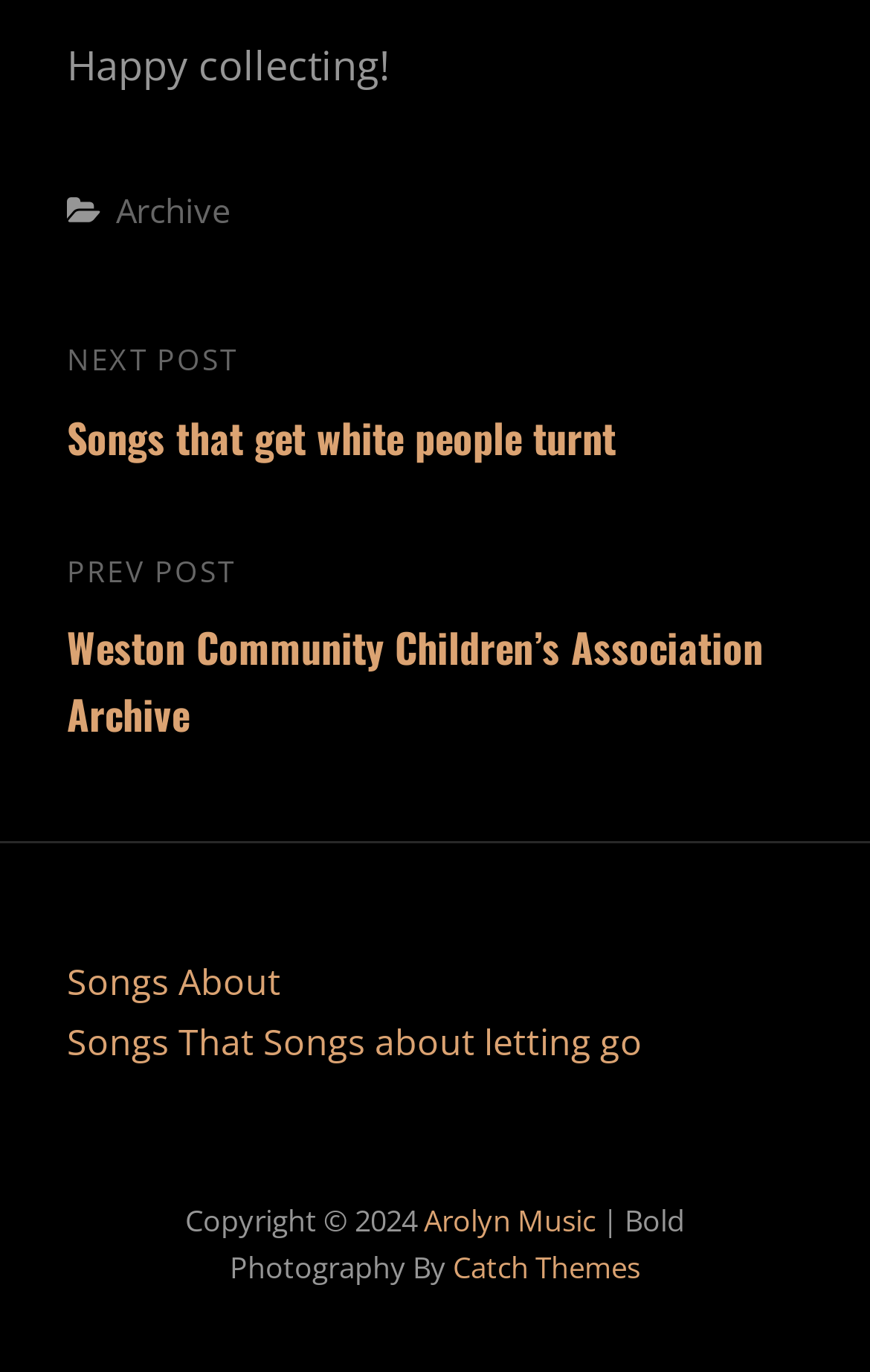What is the name of the organization mentioned in the footer?
From the screenshot, provide a brief answer in one word or phrase.

Arolyn Music